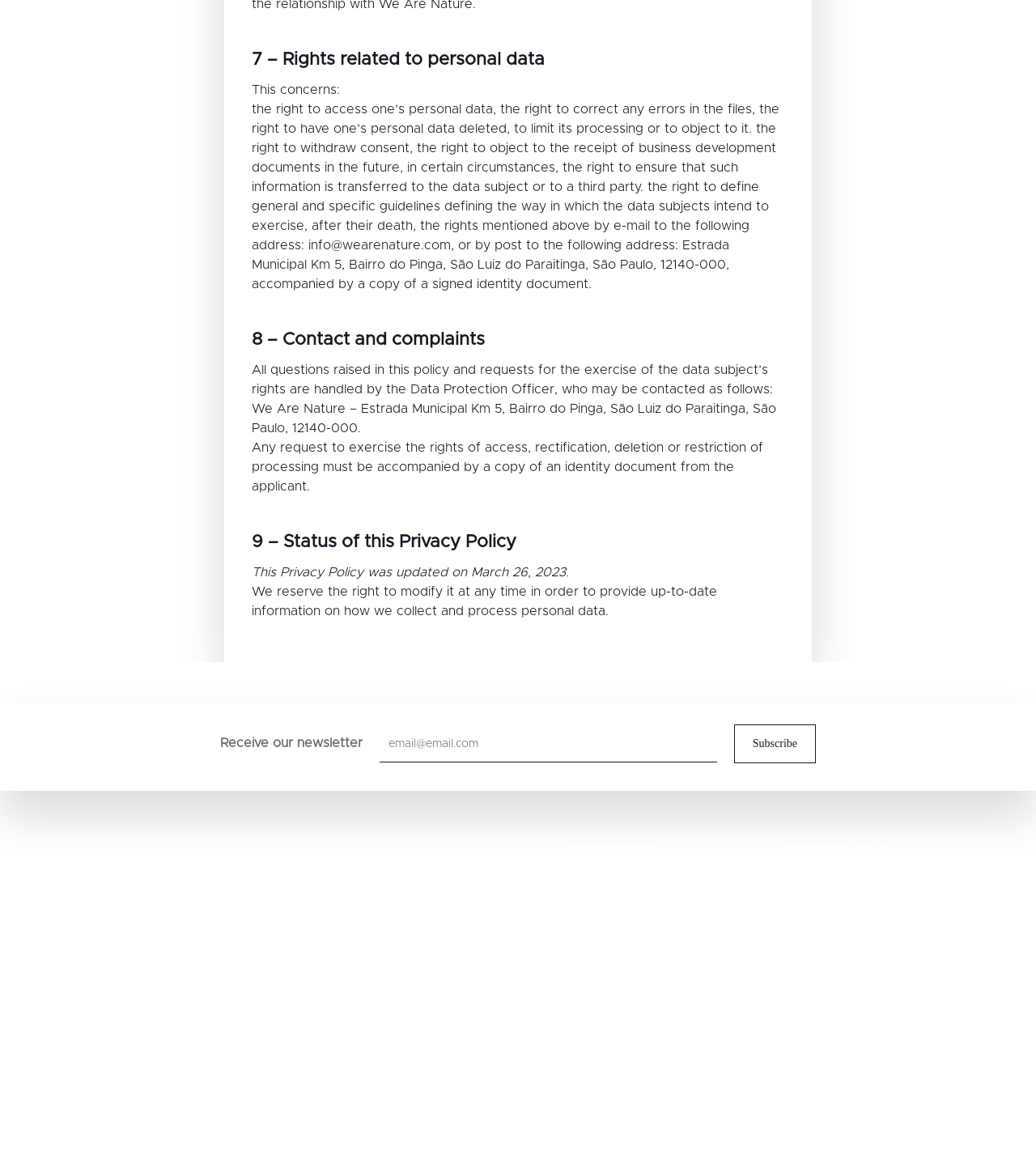Using the provided description: "@pousadapicinguaba", find the bounding box coordinates of the corresponding UI element. The output should be four float numbers between 0 and 1, in the format [left, top, right, bottom].

[0.784, 0.827, 0.895, 0.837]